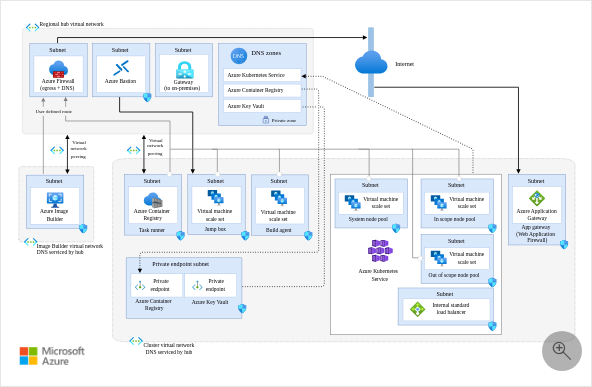Give a one-word or short phrase answer to the question: 
What is the purpose of the Azure Kubernetes Service?

Container orchestration